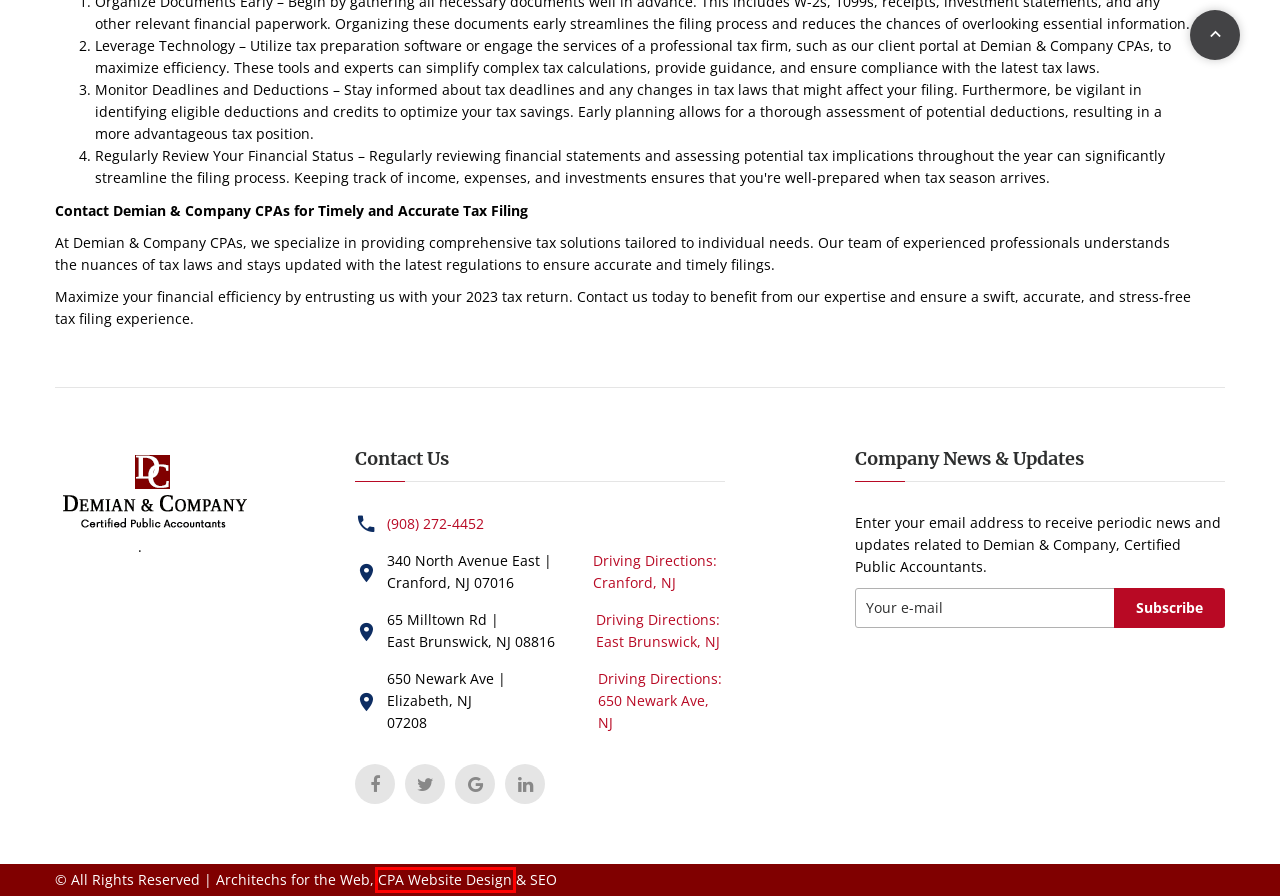Provided is a screenshot of a webpage with a red bounding box around an element. Select the most accurate webpage description for the page that appears after clicking the highlighted element. Here are the candidates:
A. News and Announcements | Demian and Company, CPA
B. Contact – Call Today For Your Appointment | Demian & Company, CPA
C. CPA Website Design and Development | Architechs for the Web
D. About Demian and Company, Cranford NJ Accounting Firm
E. Individual Tax Return Preparer | Demian and Company, CPA Firm
F. Tax Preparation - Individuals & Businesses | Demian & Company, CPA's
G. Business Services
H. Daytona Beach Web Design & SEO | Architechs for the Web

C